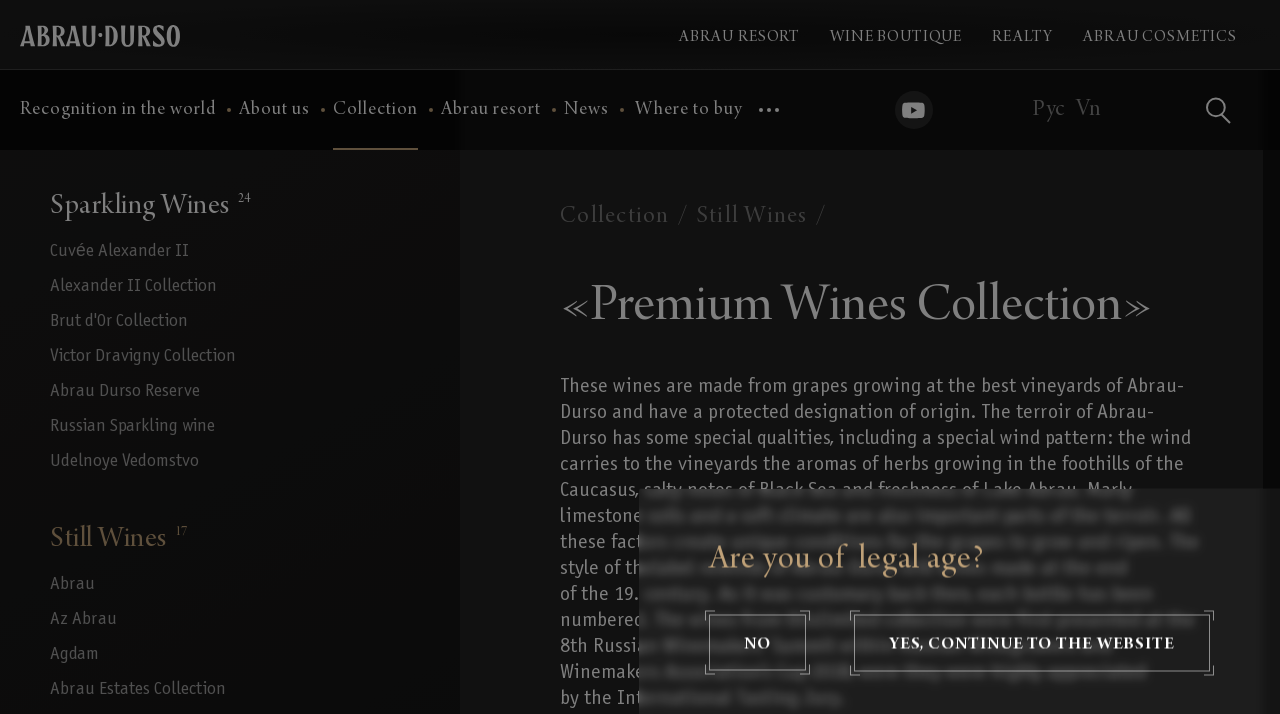Give a one-word or short-phrase answer to the following question: 
How many types of wines are listed?

2